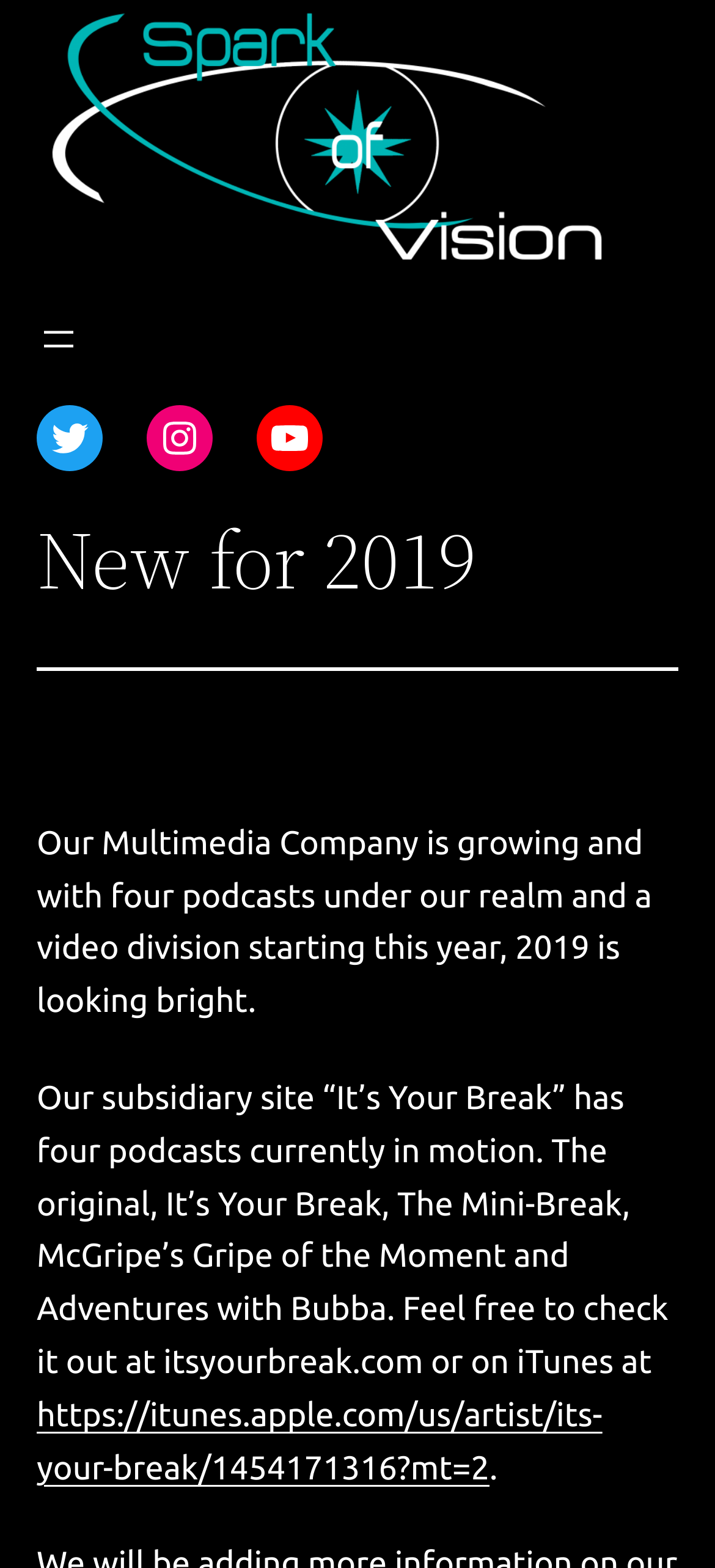What is the name of the subsidiary site?
Please give a detailed and elaborate explanation in response to the question.

I read the text on the webpage and found that the subsidiary site mentioned is 'It’s Your Break'.